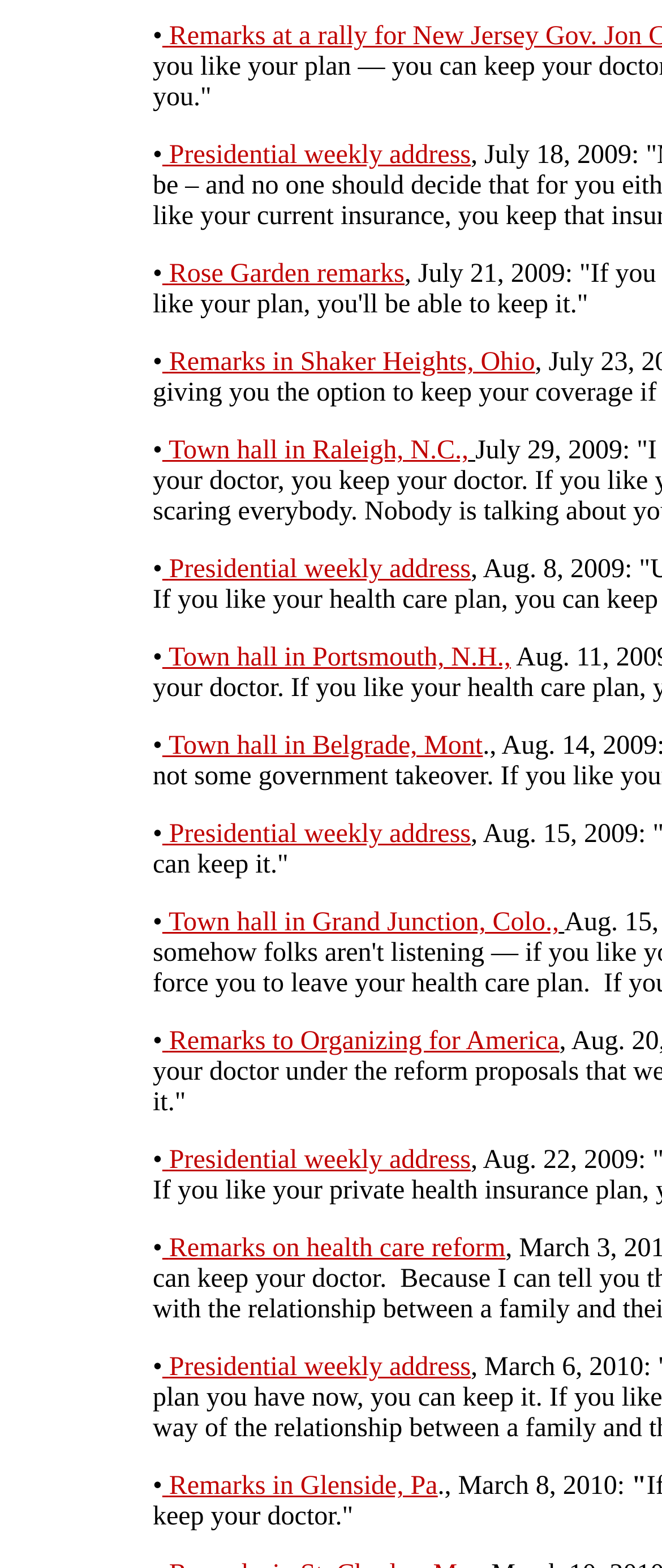What is the location mentioned in the third link?
Please craft a detailed and exhaustive response to the question.

The third link on the webpage is 'Remarks in Shaker Heights, Ohio', which suggests that the location mentioned in this link is Shaker Heights, Ohio.